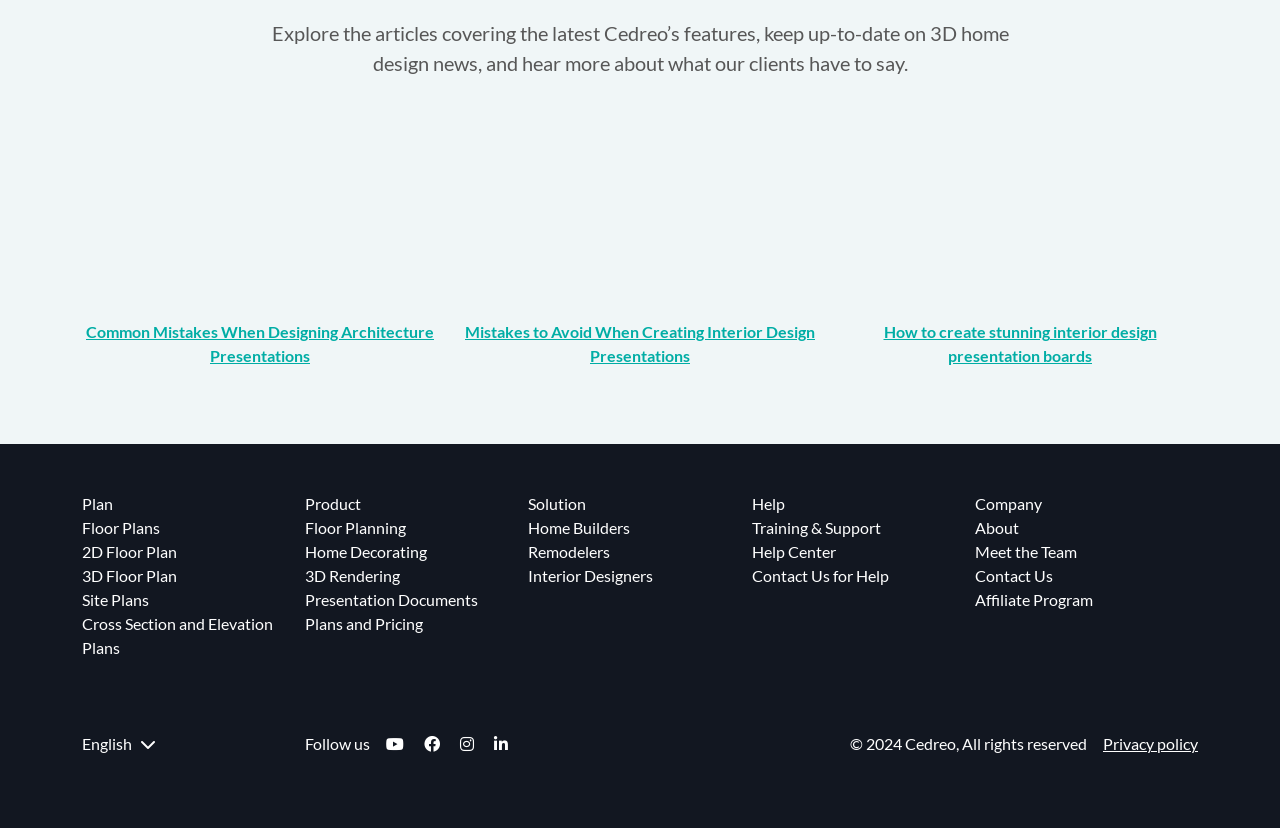Use a single word or phrase to answer the following:
What social media platforms can users follow Cedreo on?

YouTube, Facebook, Instagram, and LinkedIn